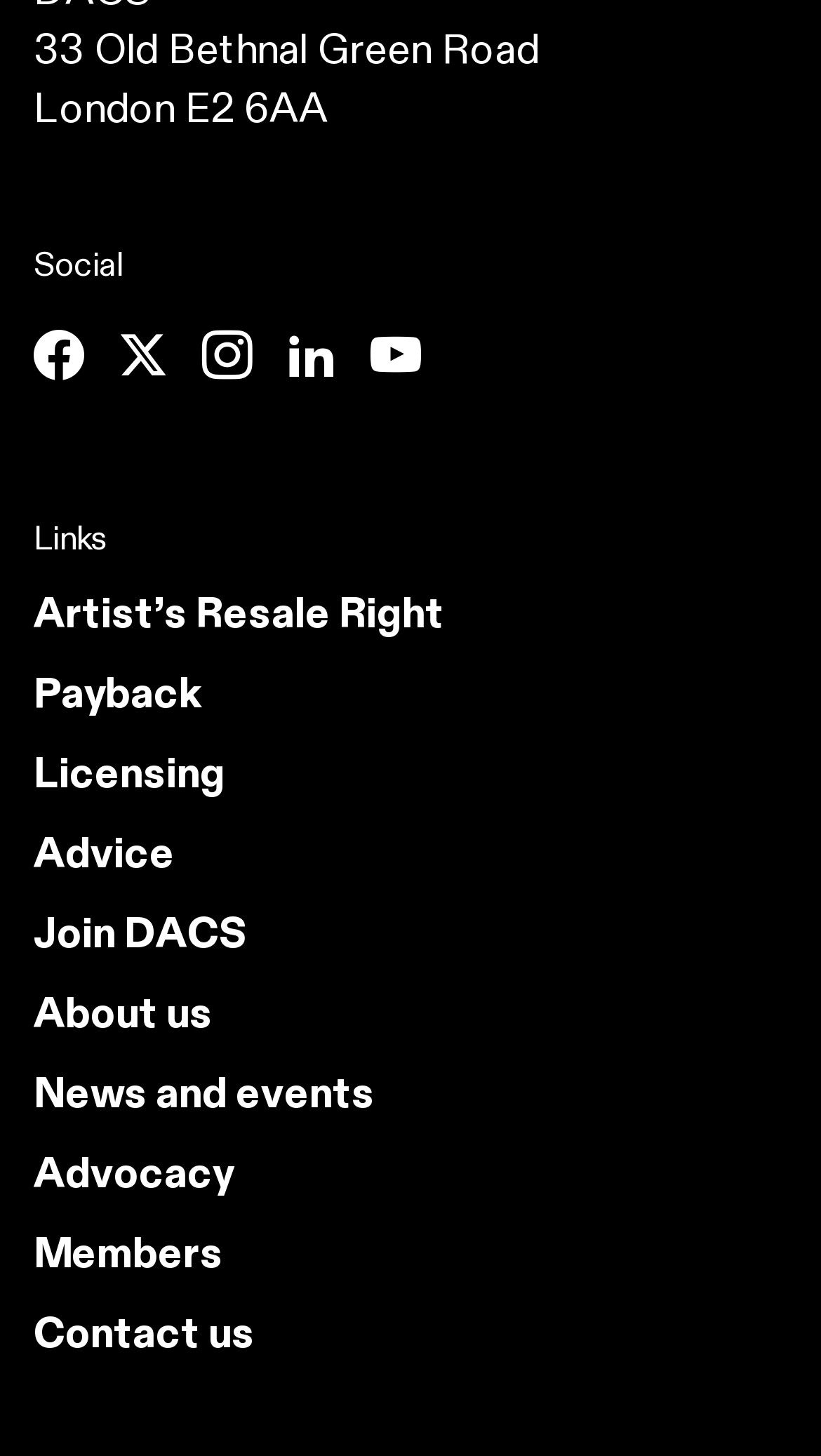Could you find the bounding box coordinates of the clickable area to complete this instruction: "View the menu"?

None